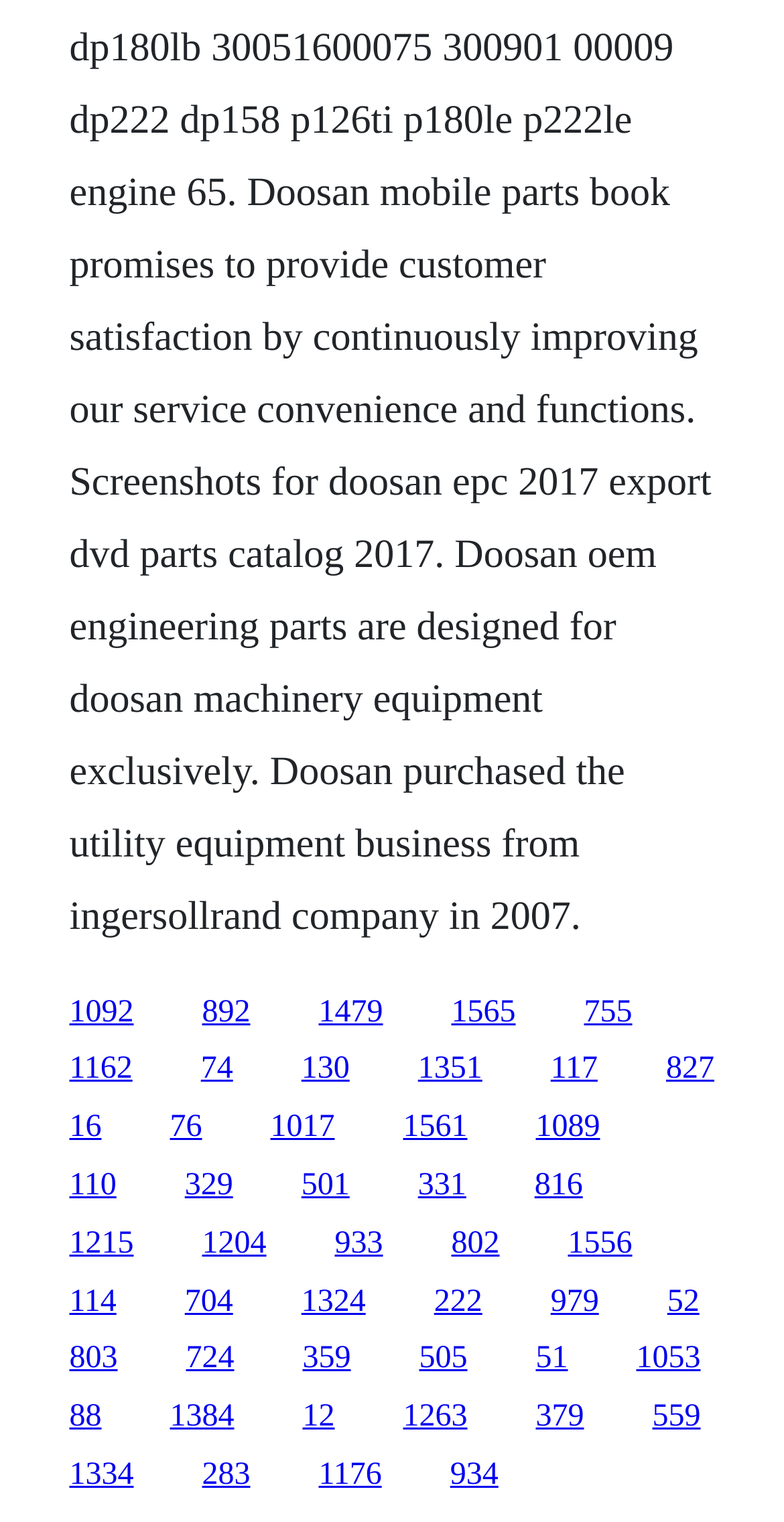What is the vertical position of the link '1092'?
Based on the image, please offer an in-depth response to the question.

I compared the y1 and y2 coordinates of the link '1092' and the link '892'. Since the y1 and y2 values of '1092' are smaller than those of '892', I concluded that '1092' is above '892' vertically.